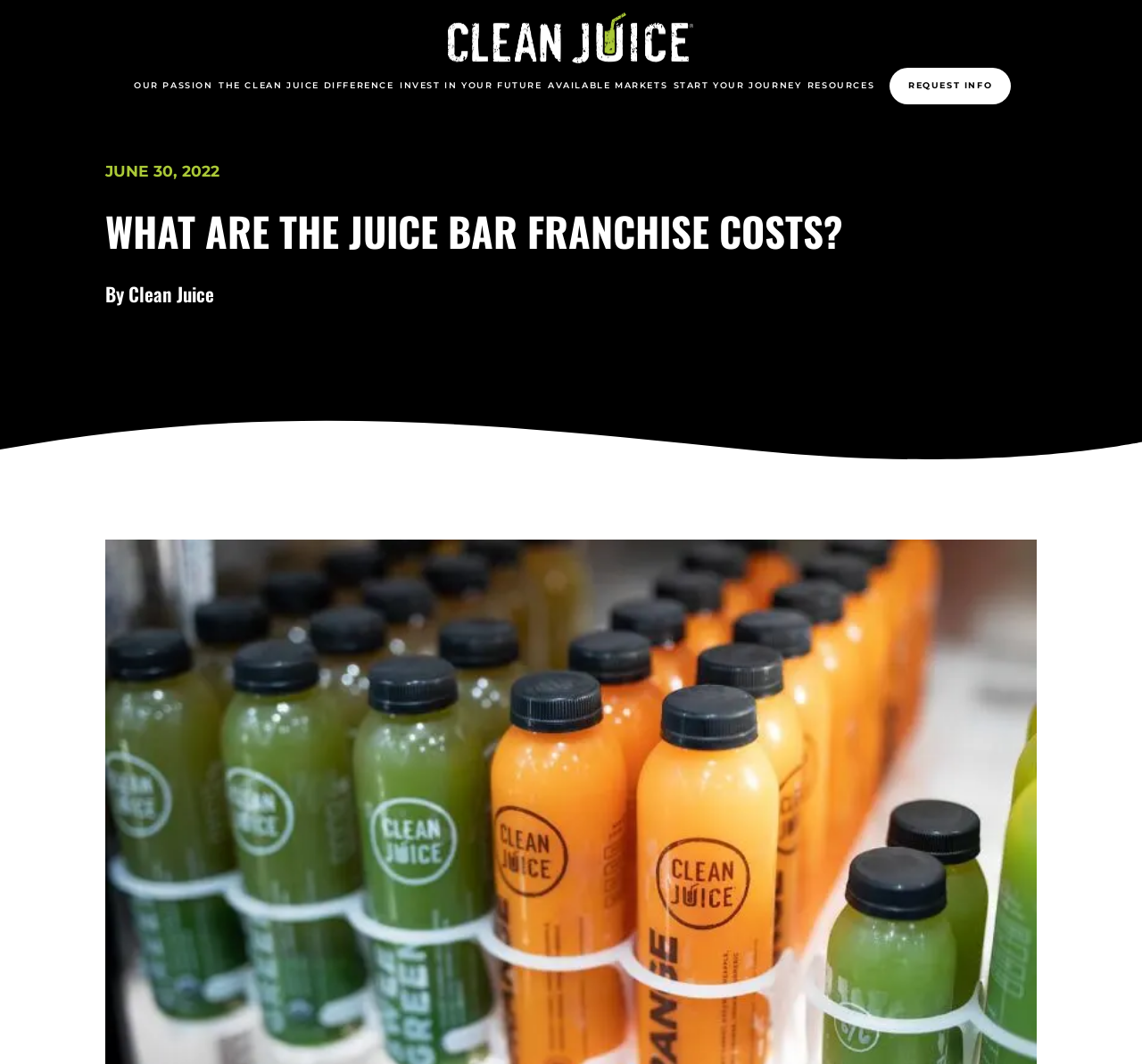Identify the bounding box coordinates of the element that should be clicked to fulfill this task: "go to Clean Juice Franchising home". The coordinates should be provided as four float numbers between 0 and 1, i.e., [left, top, right, bottom].

[0.393, 0.011, 0.607, 0.064]